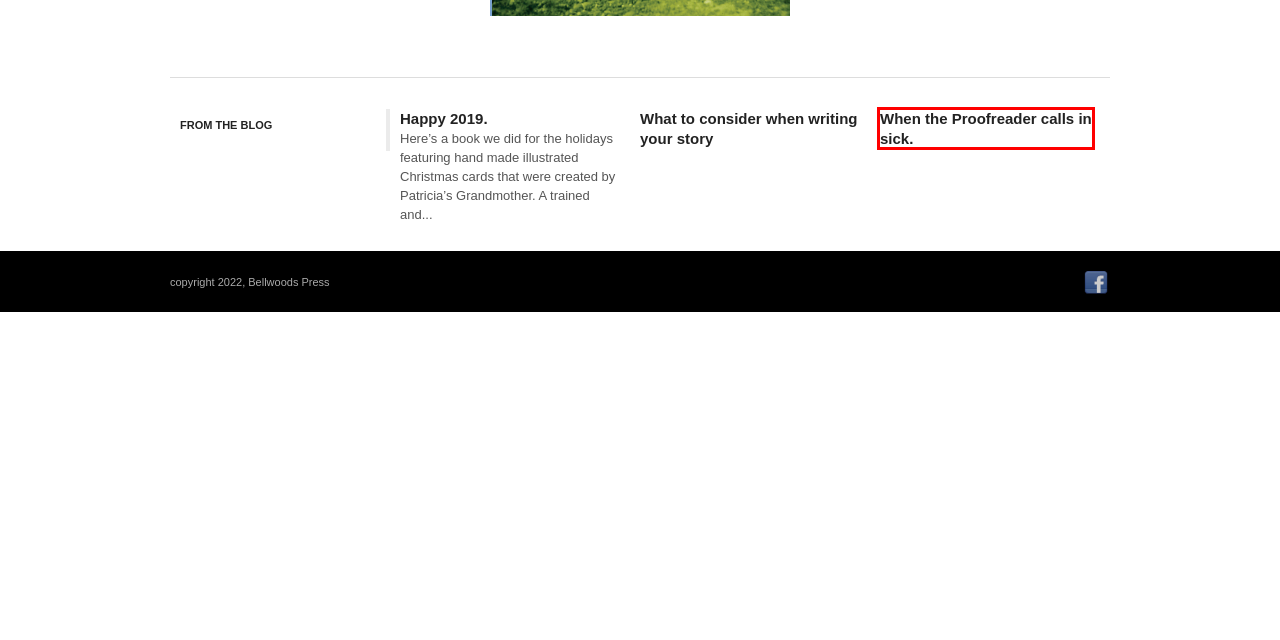You are presented with a screenshot of a webpage with a red bounding box. Select the webpage description that most closely matches the new webpage after clicking the element inside the red bounding box. The options are:
A. why us? | bellwoodspress.com
B. Family Histories, Memoirs, Gifts, Custom Books Bellwoods Press
C. When the Proofreader calls in sick. | bellwoodspress.com
D. contact | bellwoodspress.com
E. testimonials | bellwoodspress.com
F. Commemorative Books, Memoirs | Patricia Pearson
G. Happy 2019. | bellwoodspress.com
H. What to consider when writing your story | bellwoodspress.com

C